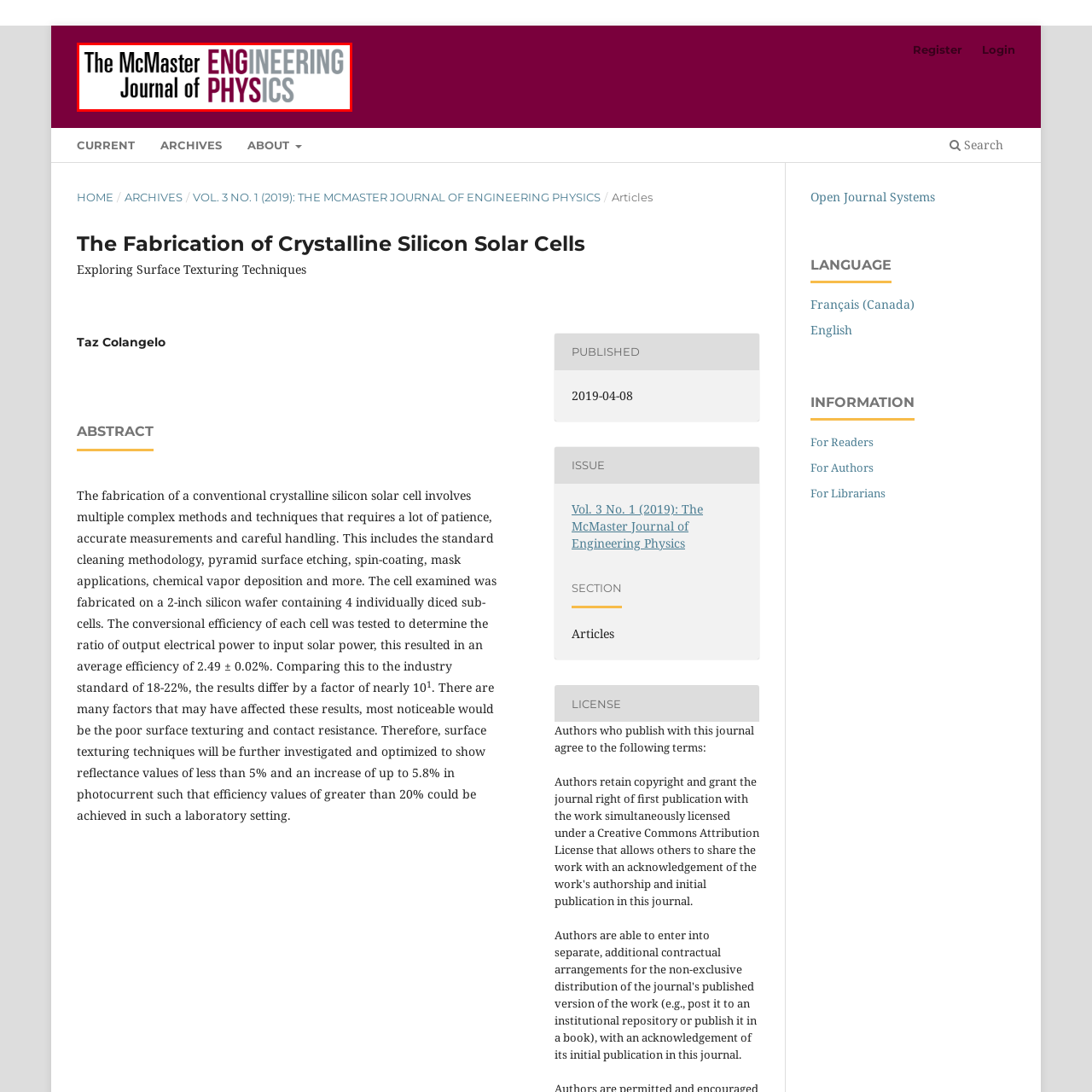What is the field of research published in the journal?
Direct your attention to the image enclosed by the red bounding box and provide a detailed answer to the question.

The journal aims to publish research and articles related to the field of engineering physics, which is reflected in the design of the logo and the title of the journal.